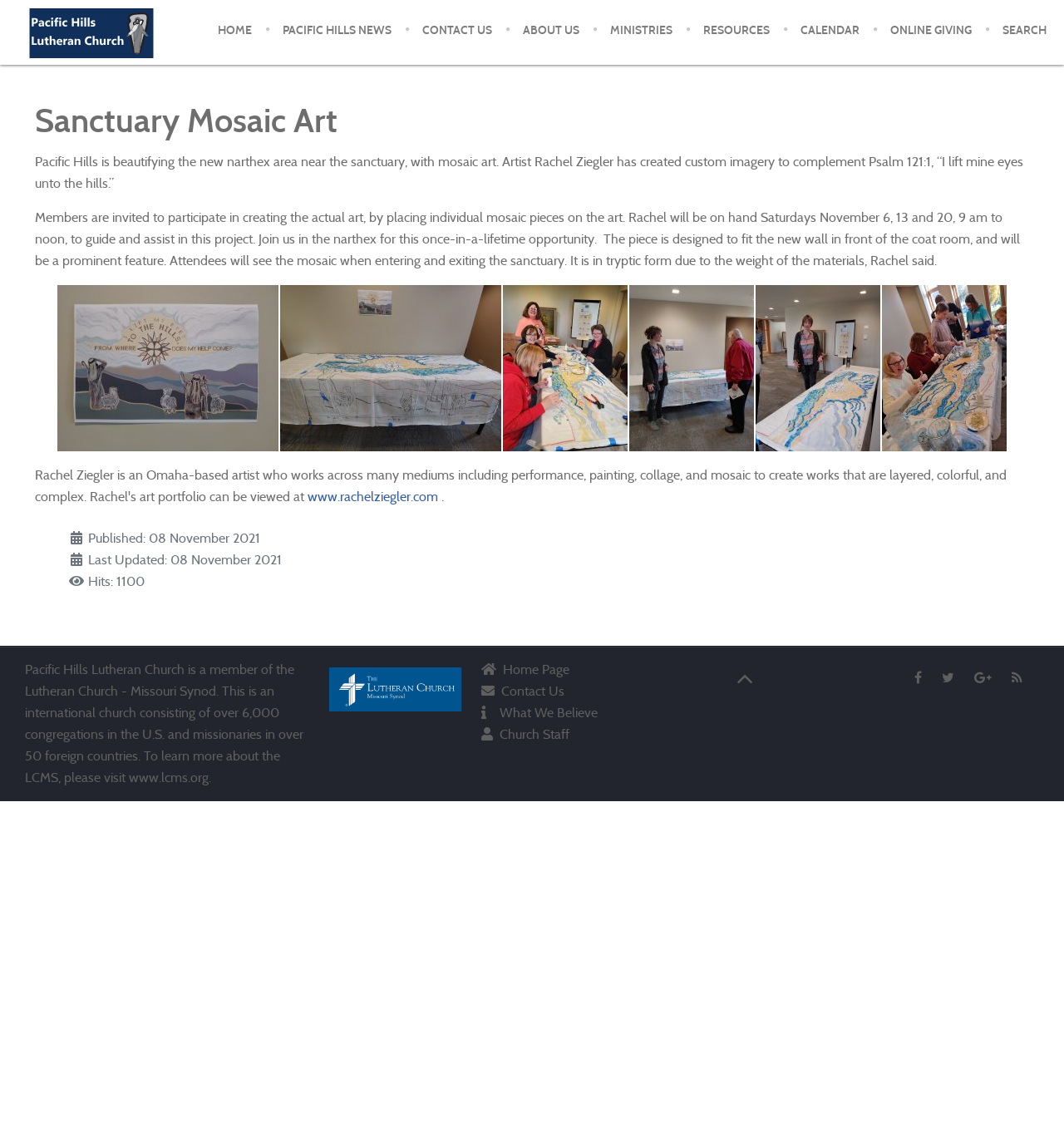Respond to the question below with a single word or phrase:
Who is the artist creating the mosaic art?

Rachel Ziegler